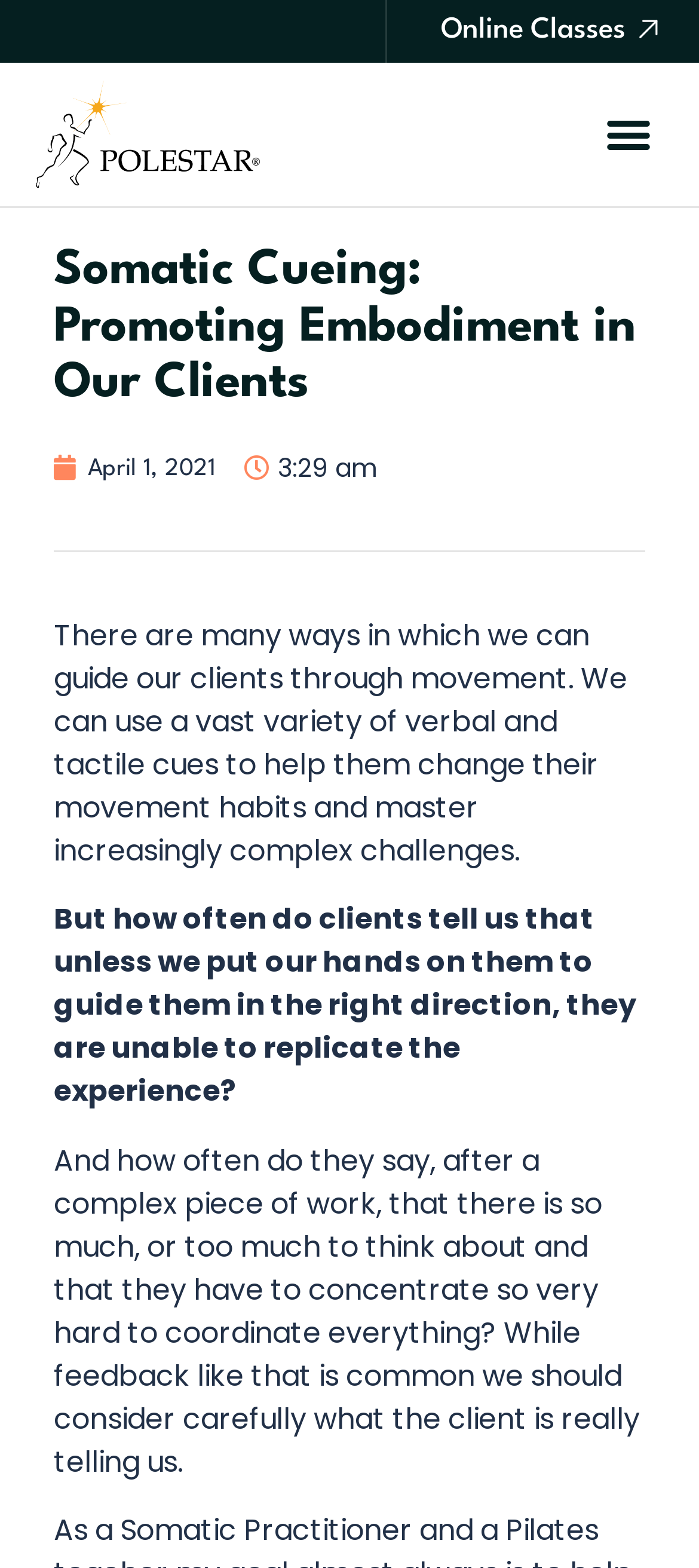What is the purpose of verbal and tactile cues in movement?
Based on the image, respond with a single word or phrase.

To help clients change their movement habits